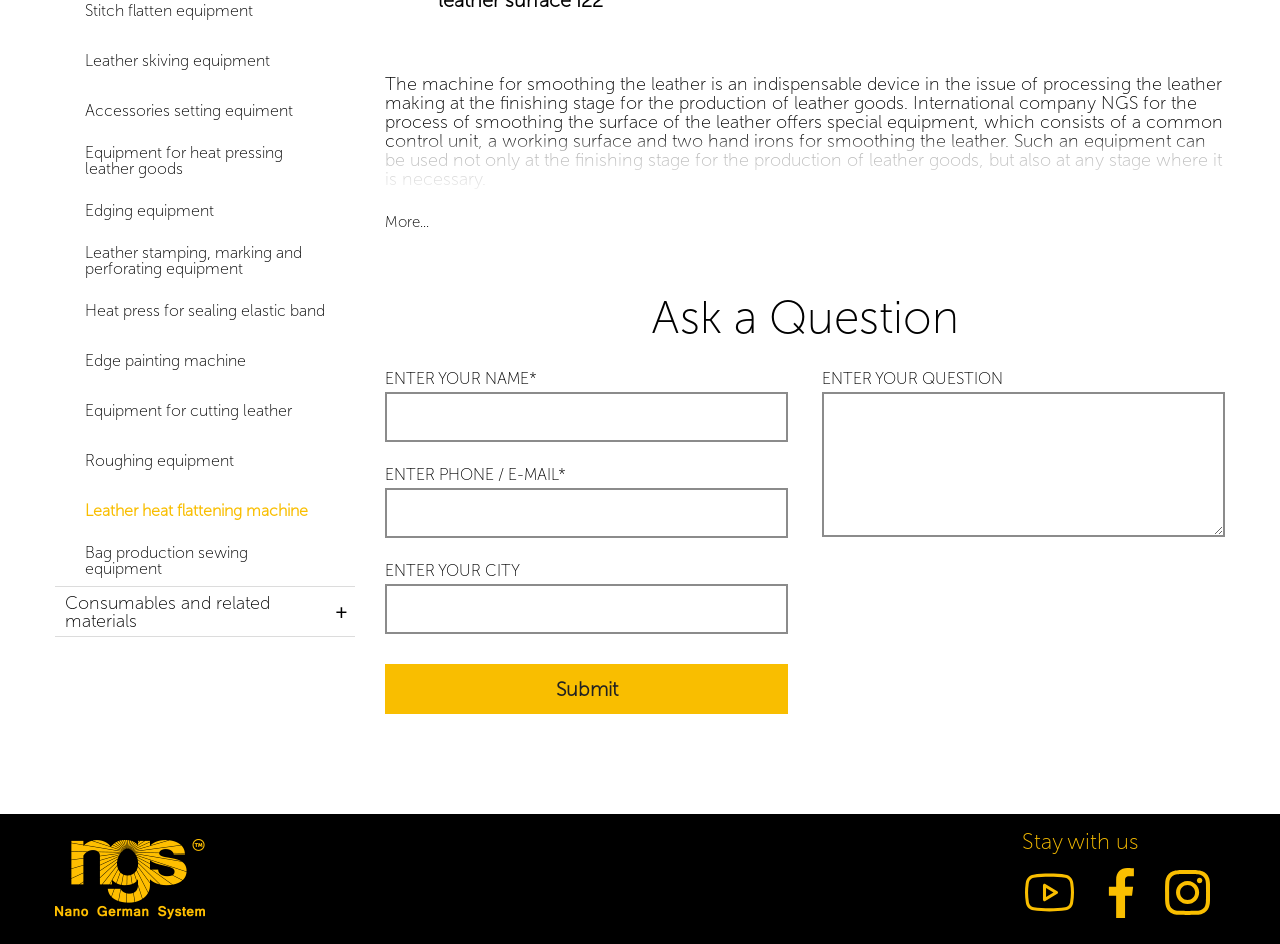Bounding box coordinates are specified in the format (top-left x, top-left y, bottom-right x, bottom-right y). All values are floating point numbers bounded between 0 and 1. Please provide the bounding box coordinate of the region this sentence describes: Emery, polishing circles

[0.066, 0.781, 0.227, 0.834]